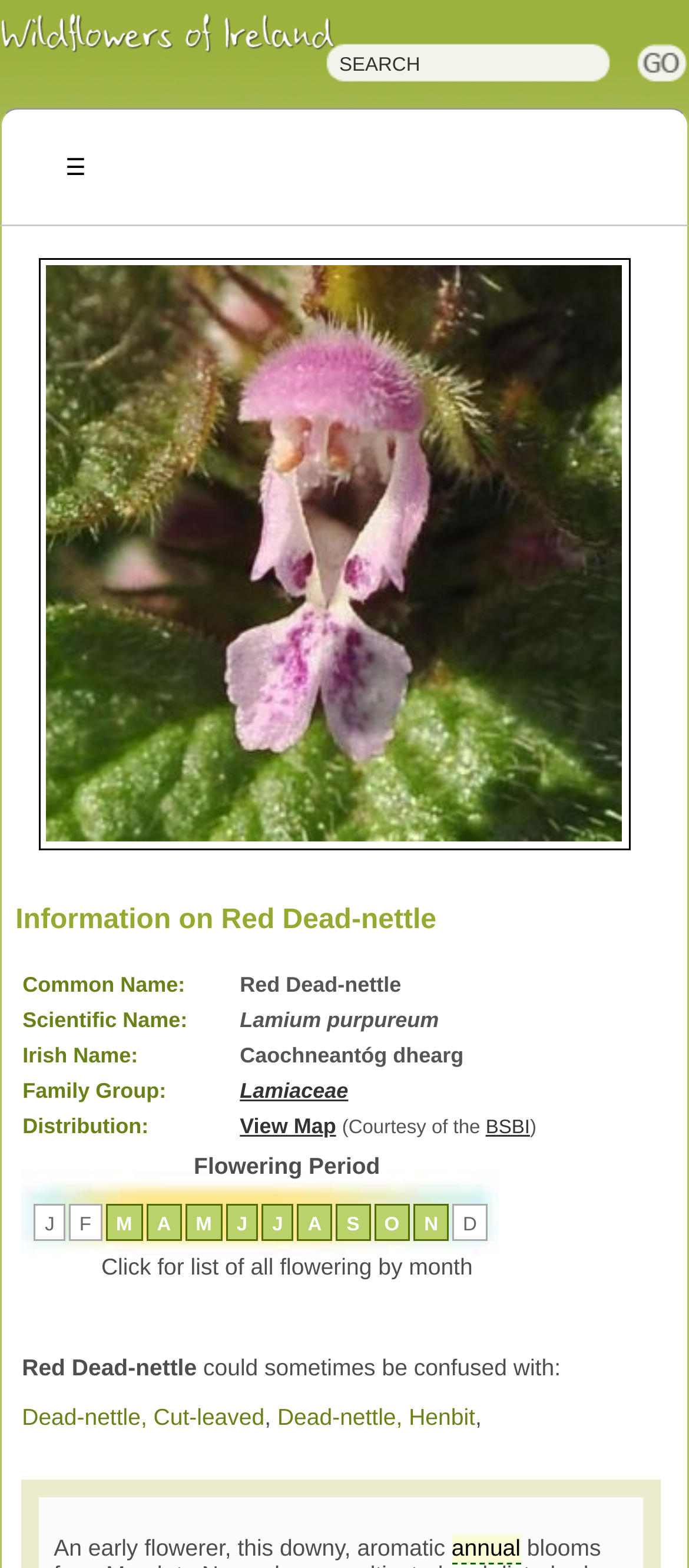Please specify the bounding box coordinates of the element that should be clicked to execute the given instruction: 'Learn about the Lamiaceae family'. Ensure the coordinates are four float numbers between 0 and 1, expressed as [left, top, right, bottom].

[0.348, 0.688, 0.505, 0.704]